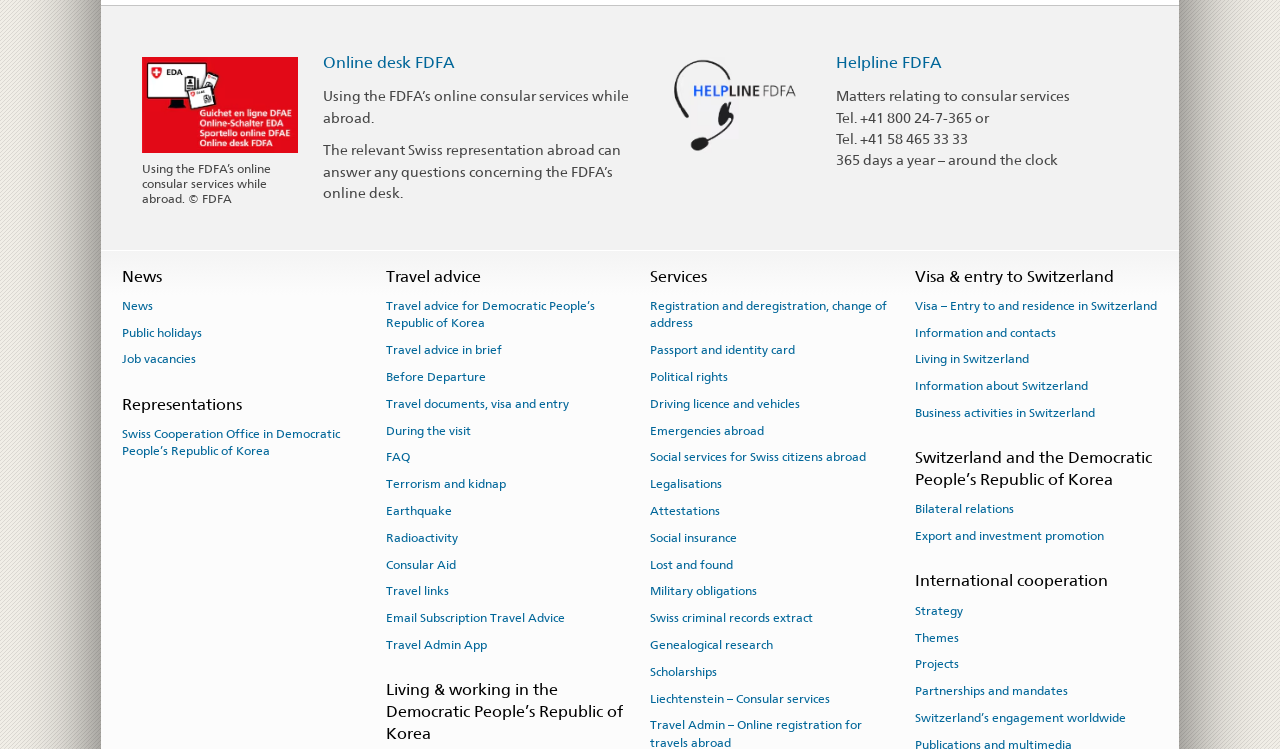Use a single word or phrase to answer this question: 
What is the topic of the last article?

Switzerland and the Democratic People’s Republic of Korea